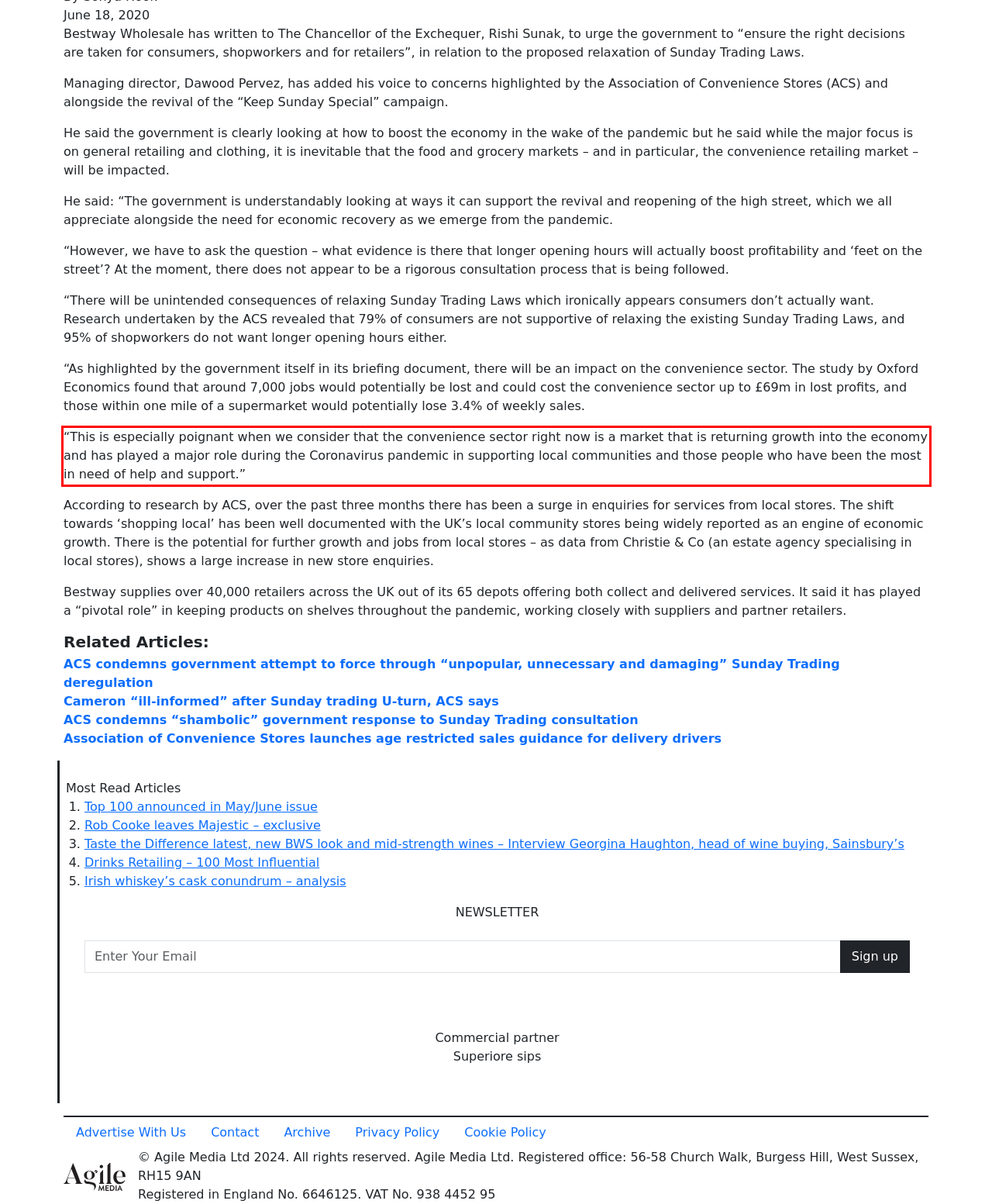You are provided with a screenshot of a webpage that includes a red bounding box. Extract and generate the text content found within the red bounding box.

“This is especially poignant when we consider that the convenience sector right now is a market that is returning growth into the economy and has played a major role during the Coronavirus pandemic in supporting local communities and those people who have been the most in need of help and support.”